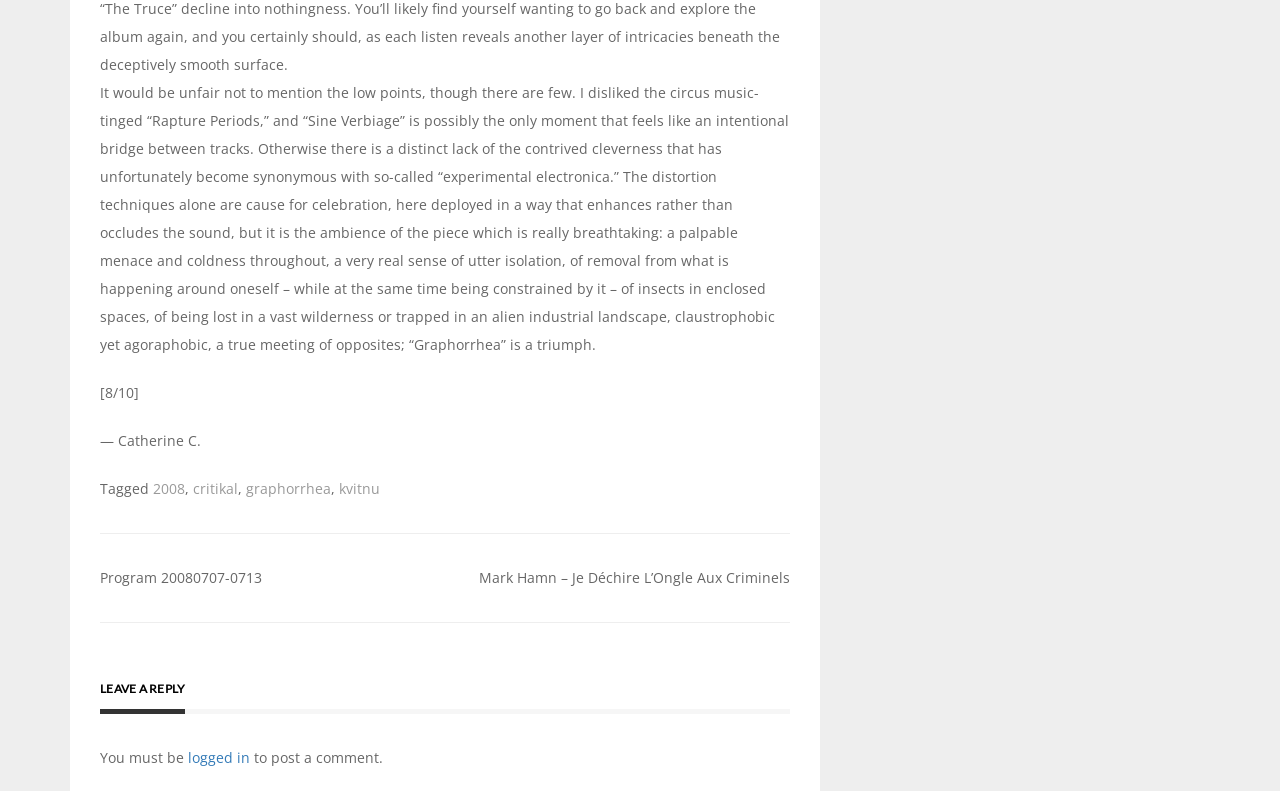Identify and provide the bounding box coordinates of the UI element described: "2008". The coordinates should be formatted as [left, top, right, bottom], with each number being a float between 0 and 1.

[0.12, 0.606, 0.145, 0.63]